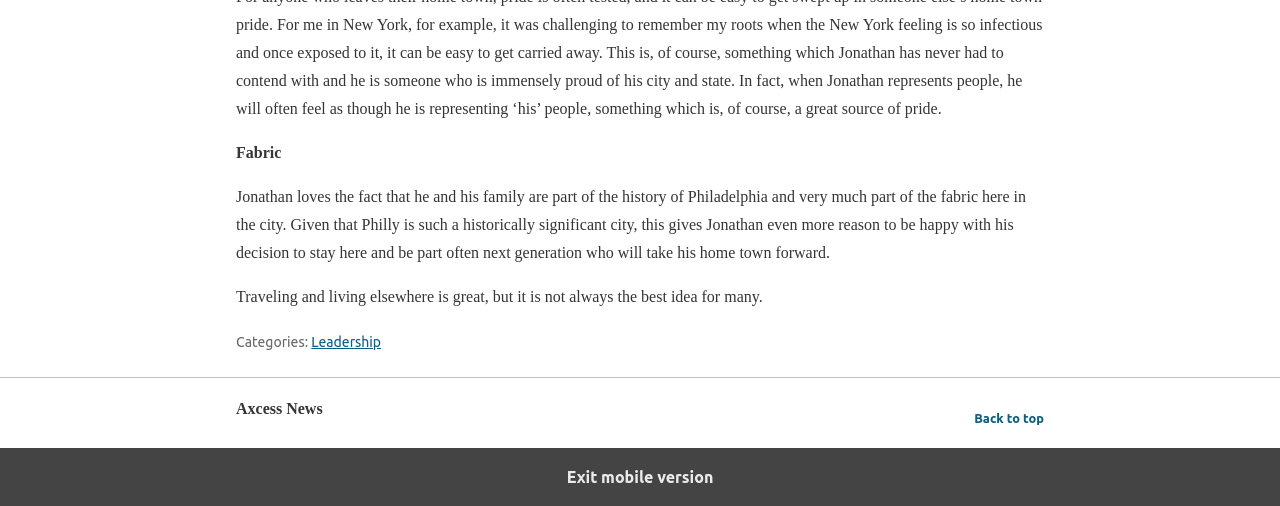Please answer the following question using a single word or phrase: 
What is the name mentioned in the text?

Jonathan